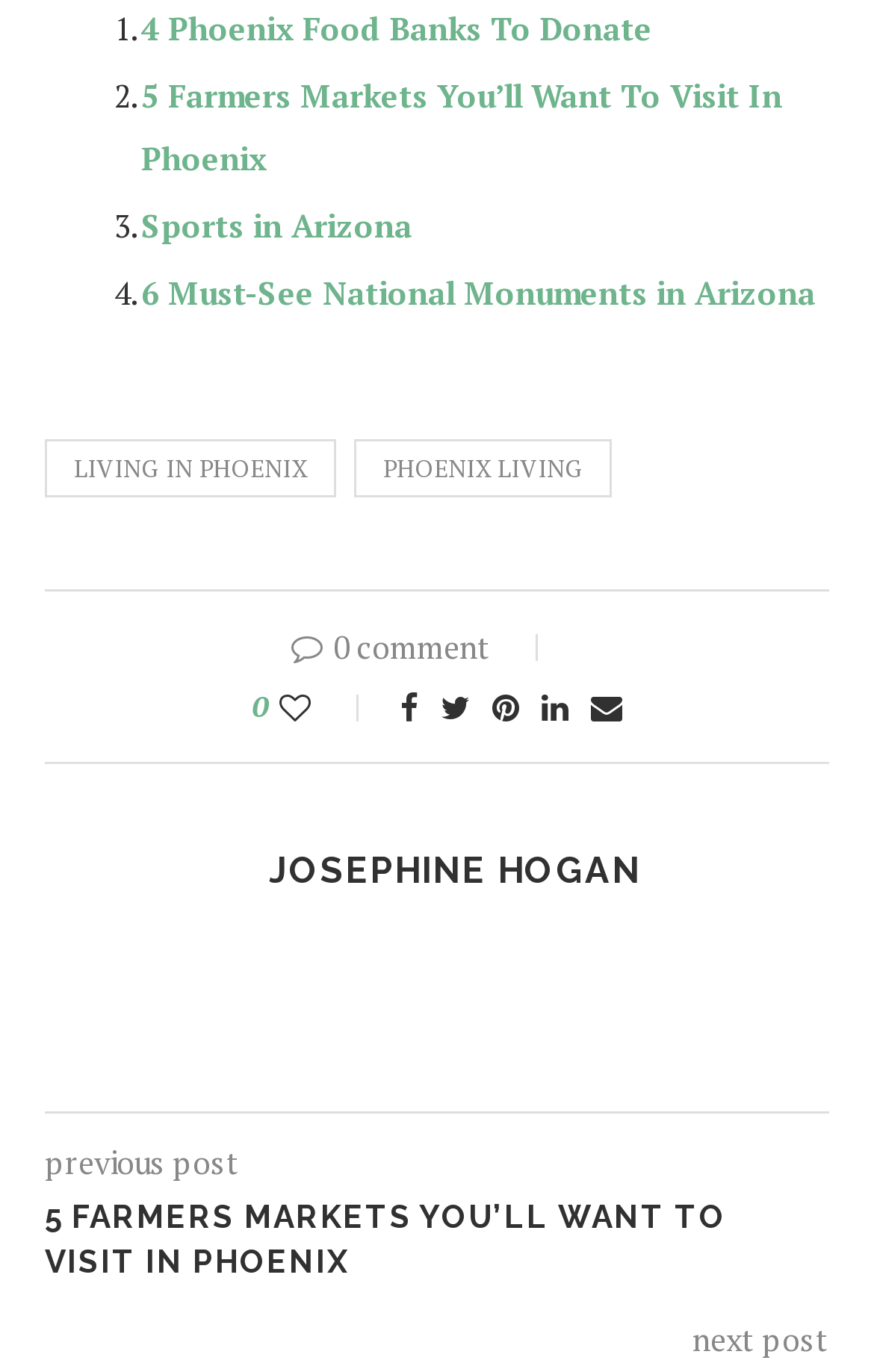Determine the bounding box coordinates for the region that must be clicked to execute the following instruction: "Read 'Sports in Arizona'".

[0.162, 0.148, 0.472, 0.179]